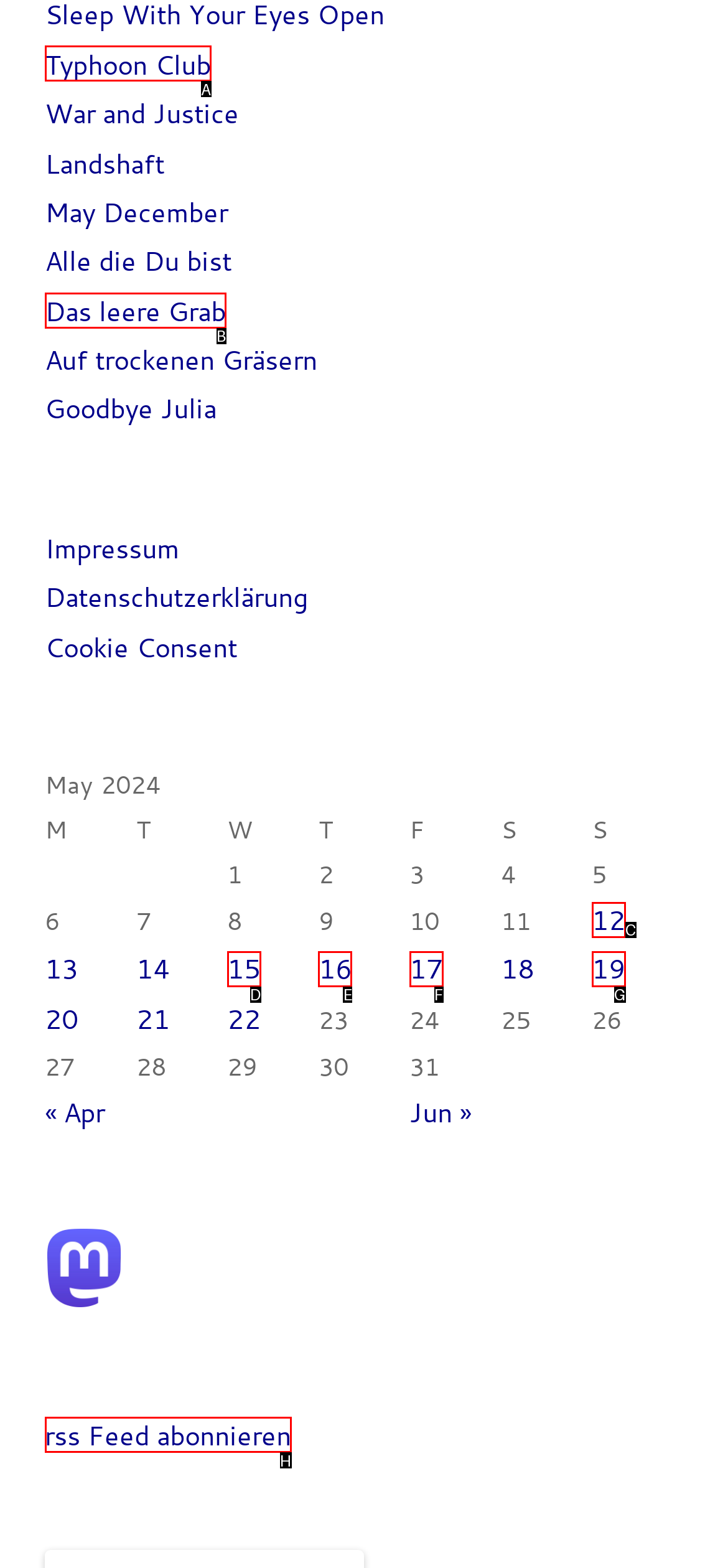Determine the appropriate lettered choice for the task: Click on Typhoon Club. Reply with the correct letter.

A